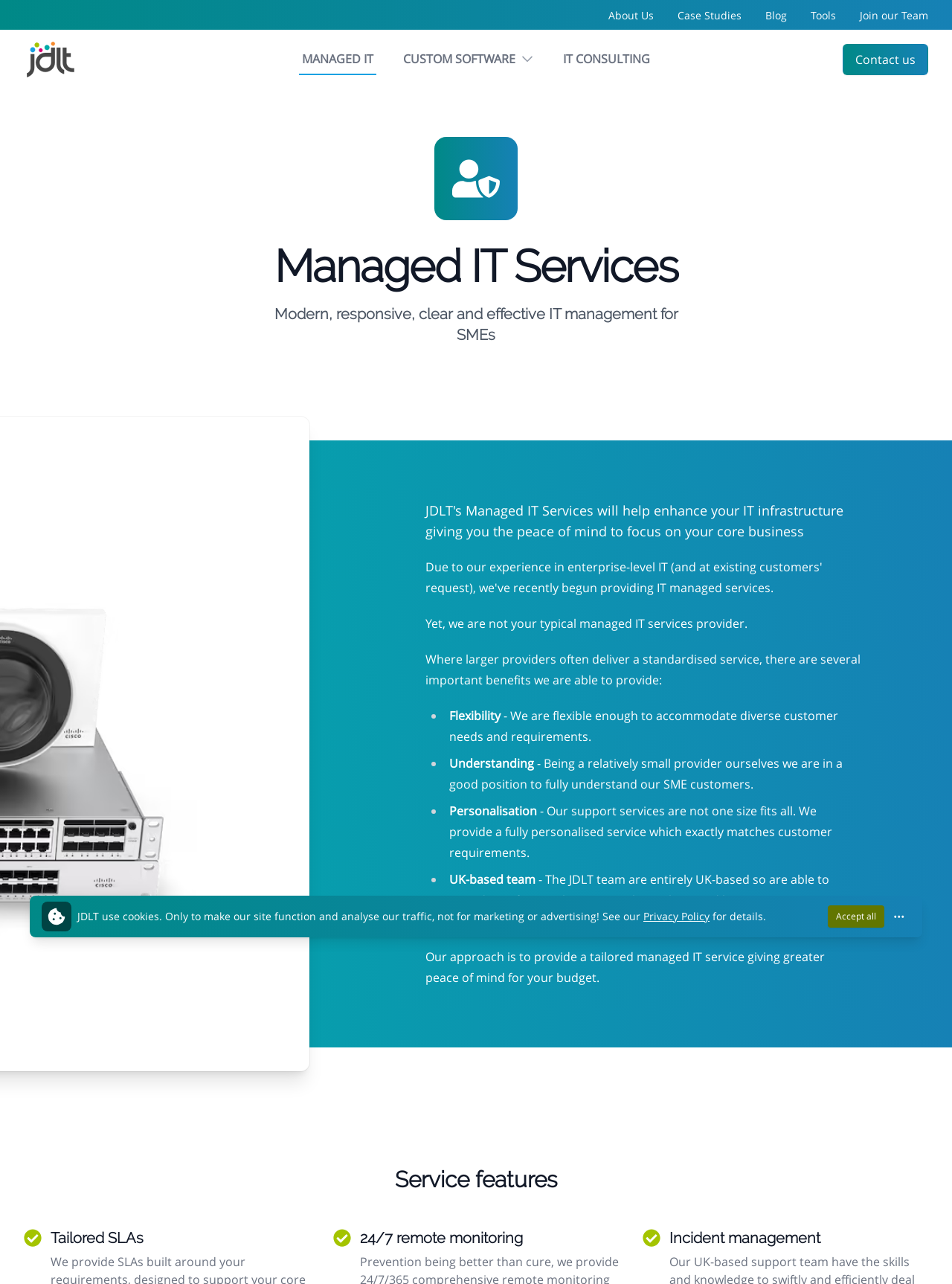Describe all the key features of the webpage in detail.

The webpage is about JDLT's Managed IT Service, which supports users and enhances IT infrastructure. At the top, there is a navigation menu with links to "About Us", "Case Studies", "Blog", "Tools", and "Join our Team" on the right side, and a link to "JDLT" with a logo image on the left side. Below the navigation menu, there are three prominent links: "MANAGED IT", "CUSTOM SOFTWARE", and "IT CONSULTING". 

On the left side, there is a heading "Managed IT Services" followed by a subheading "Modern, responsive, clear and effective IT management for SMEs". Below this, there is a paragraph of text explaining the benefits of JDLT's managed IT services, including flexibility, understanding, personalization, and having a UK-based team. 

The page also features a list of benefits, marked with bullet points, which include flexibility, understanding, personalization, and having a UK-based team. Each benefit has a brief description. 

Further down, there is a heading "Service features" with three terms: "Tailored SLAs", "24/7 remote monitoring", and "Incident management". 

At the bottom of the page, there is a notice about cookies, stating that they are only used to make the site function and analyze traffic, not for marketing or advertising. There is a link to the "Privacy Policy" and two buttons: "Accept all" and "···".